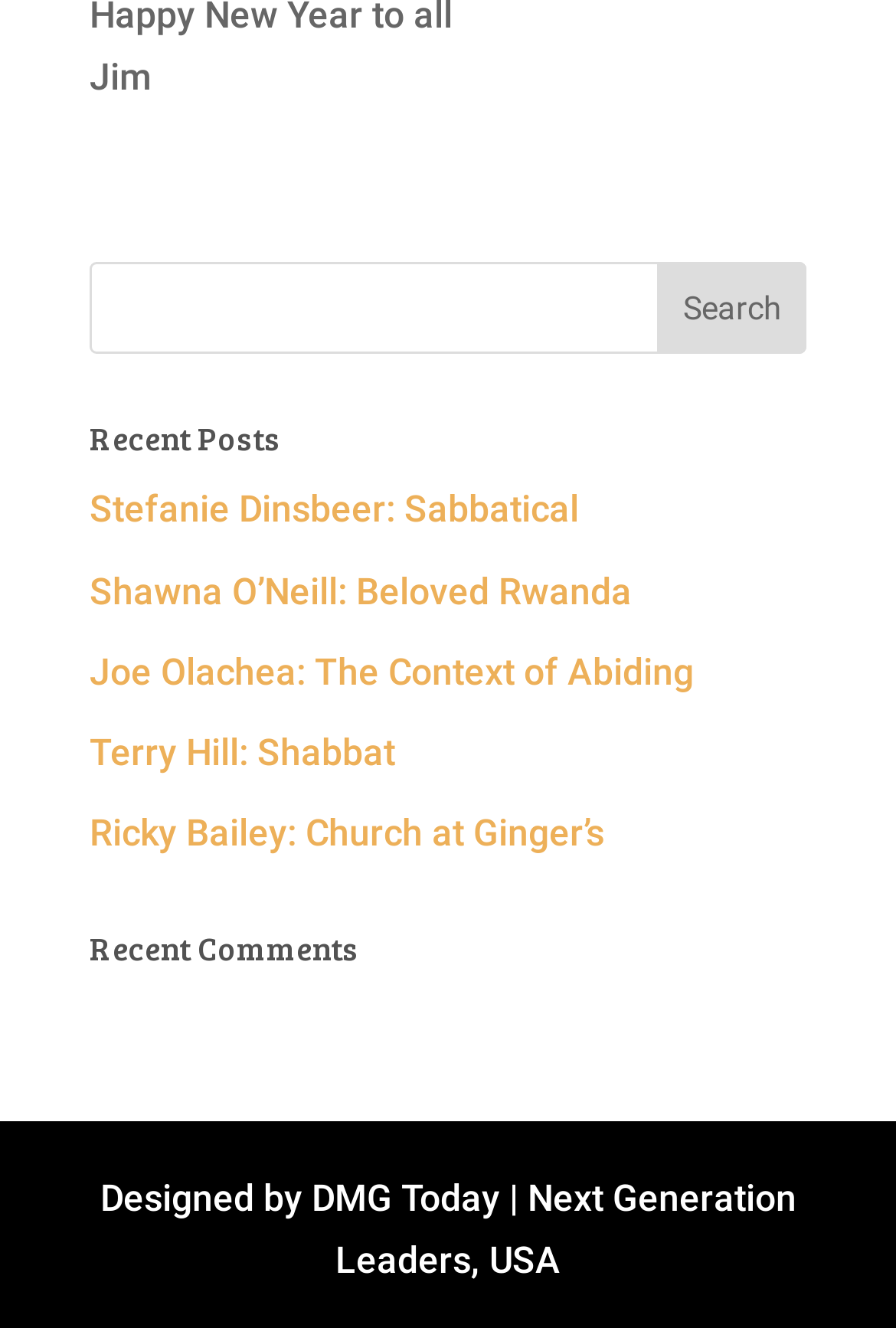Bounding box coordinates are to be given in the format (top-left x, top-left y, bottom-right x, bottom-right y). All values must be floating point numbers between 0 and 1. Provide the bounding box coordinate for the UI element described as: name="s"

[0.1, 0.198, 0.9, 0.267]